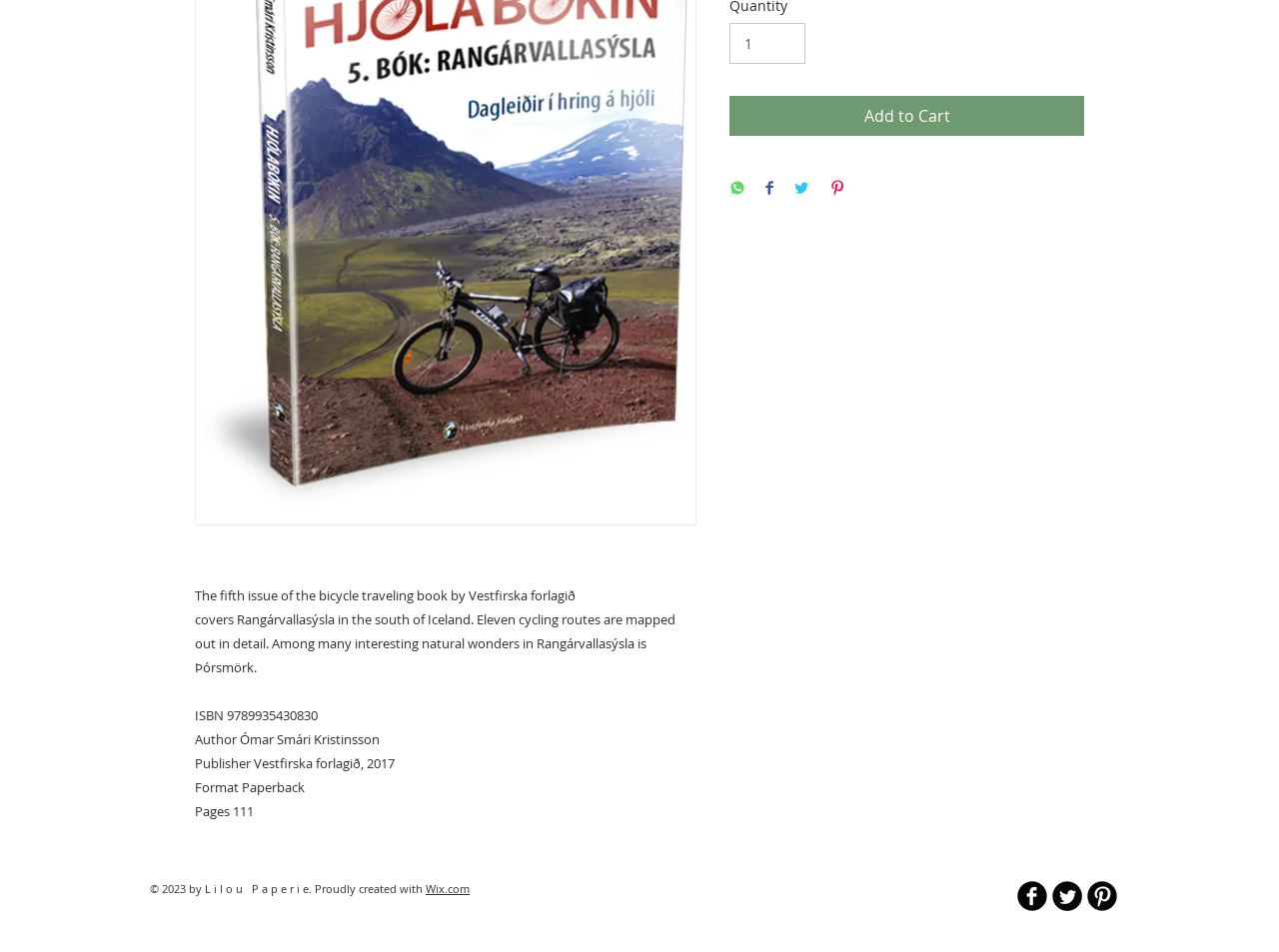Provide the bounding box coordinates for the UI element described in this sentence: "aria-label="Twitter Round"". The coordinates should be four float values between 0 and 1, i.e., [left, top, right, bottom].

[0.823, 0.925, 0.846, 0.957]